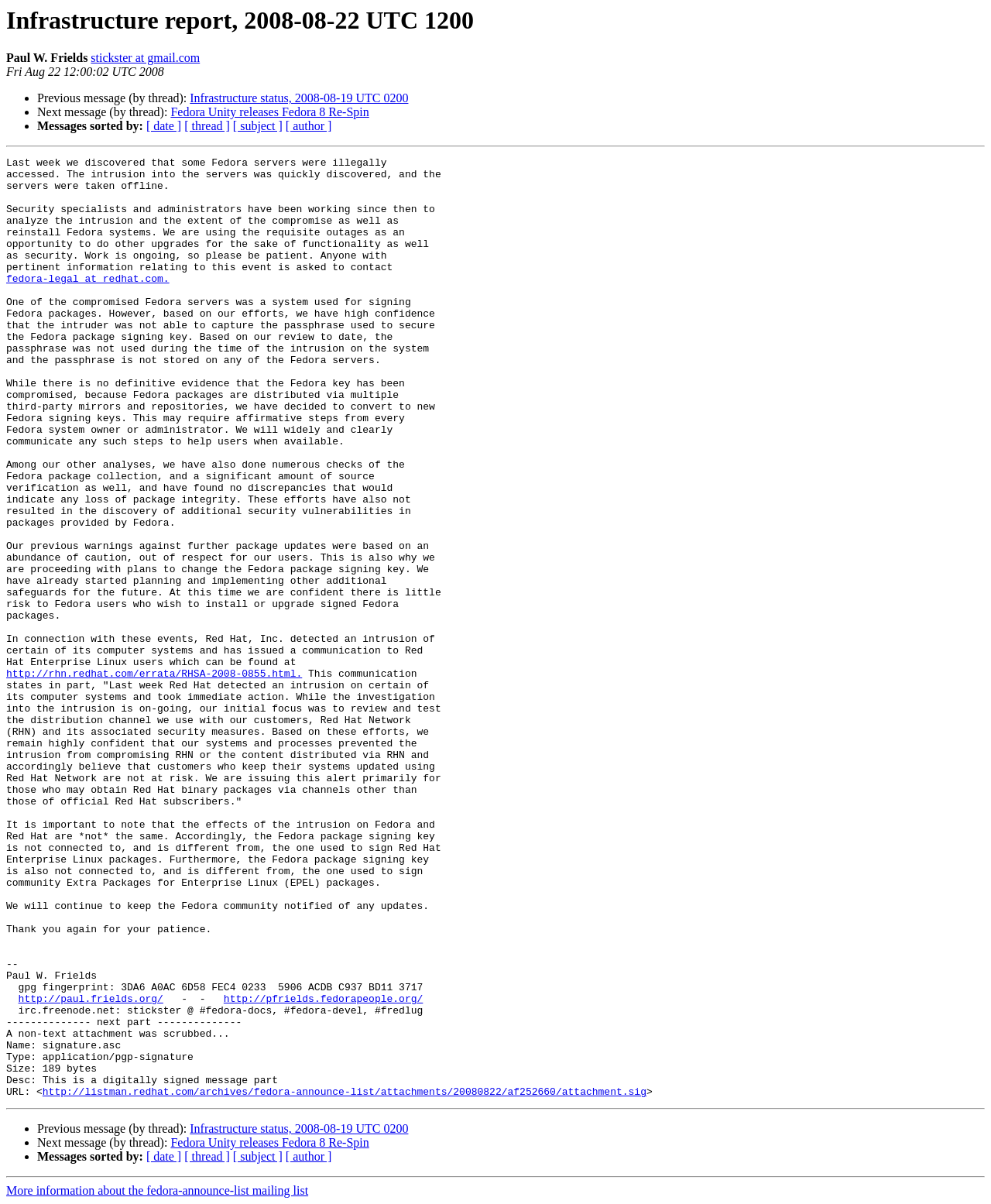Highlight the bounding box coordinates of the element that should be clicked to carry out the following instruction: "Visit Paul W. Frields' homepage". The coordinates must be given as four float numbers ranging from 0 to 1, i.e., [left, top, right, bottom].

[0.018, 0.825, 0.165, 0.835]